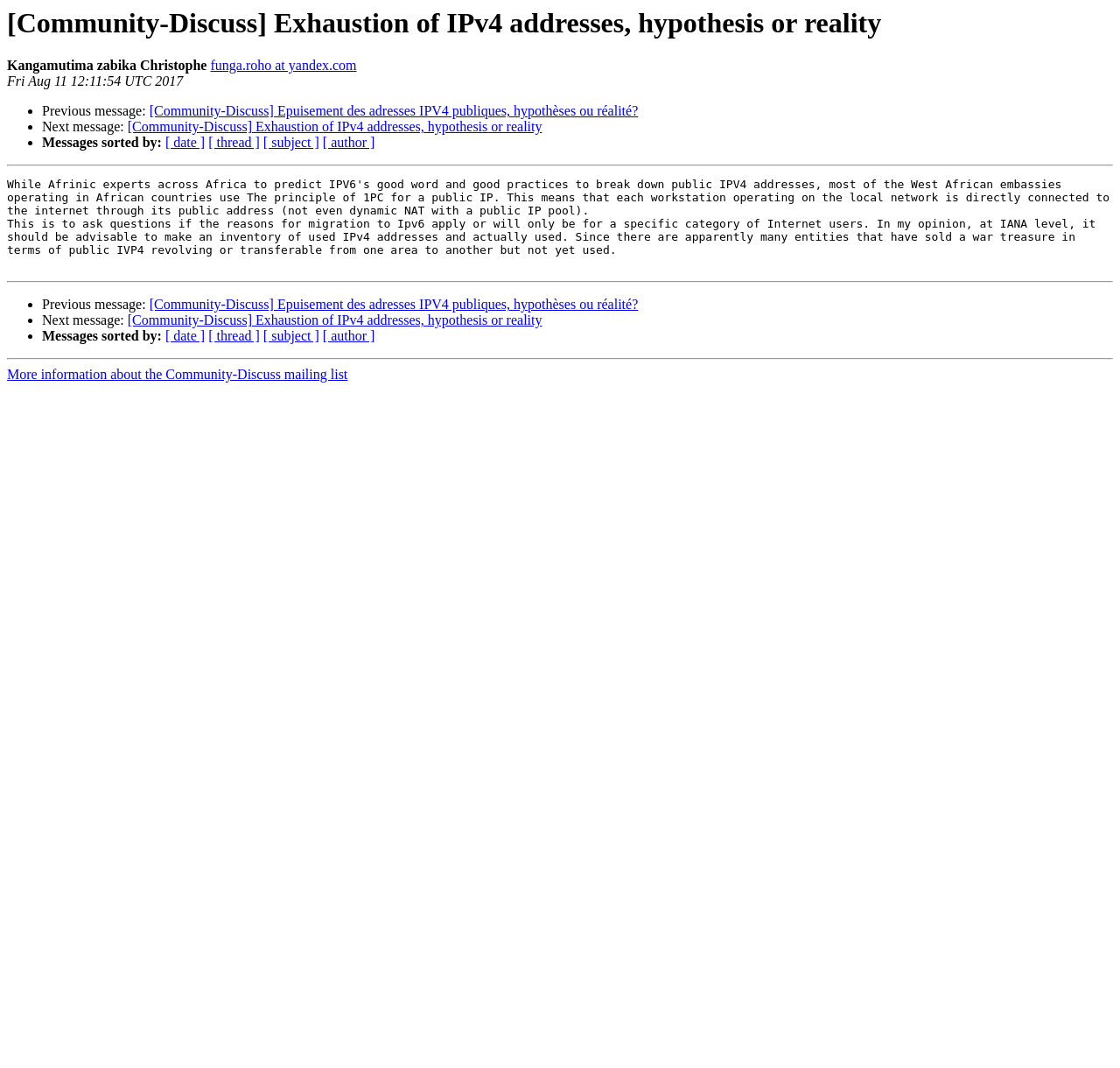Provide an in-depth description of the elements and layout of the webpage.

This webpage appears to be a discussion forum or mailing list archive. At the top, there is a heading that reads "[Community-Discuss] Exhaustion of IPv4 addresses, hypothesis or reality". Below this heading, there is a section that displays the author's name, "Kangamutima zabika Christophe", and their email address, "funga.roho at yandex.com". The date of the post, "Fri Aug 11 12:11:54 UTC 2017", is also shown.

The main content of the page is divided into two sections, separated by horizontal lines. The first section contains links to previous and next messages, as well as options to sort messages by date, thread, subject, or author. The links to previous and next messages have the same title as the heading at the top of the page.

The second section is similar to the first, with the same links and sorting options. This suggests that the page is displaying a thread of messages, with the ability to navigate to previous and next messages in the thread.

At the very bottom of the page, there is a link to "More information about the Community-Discuss mailing list".